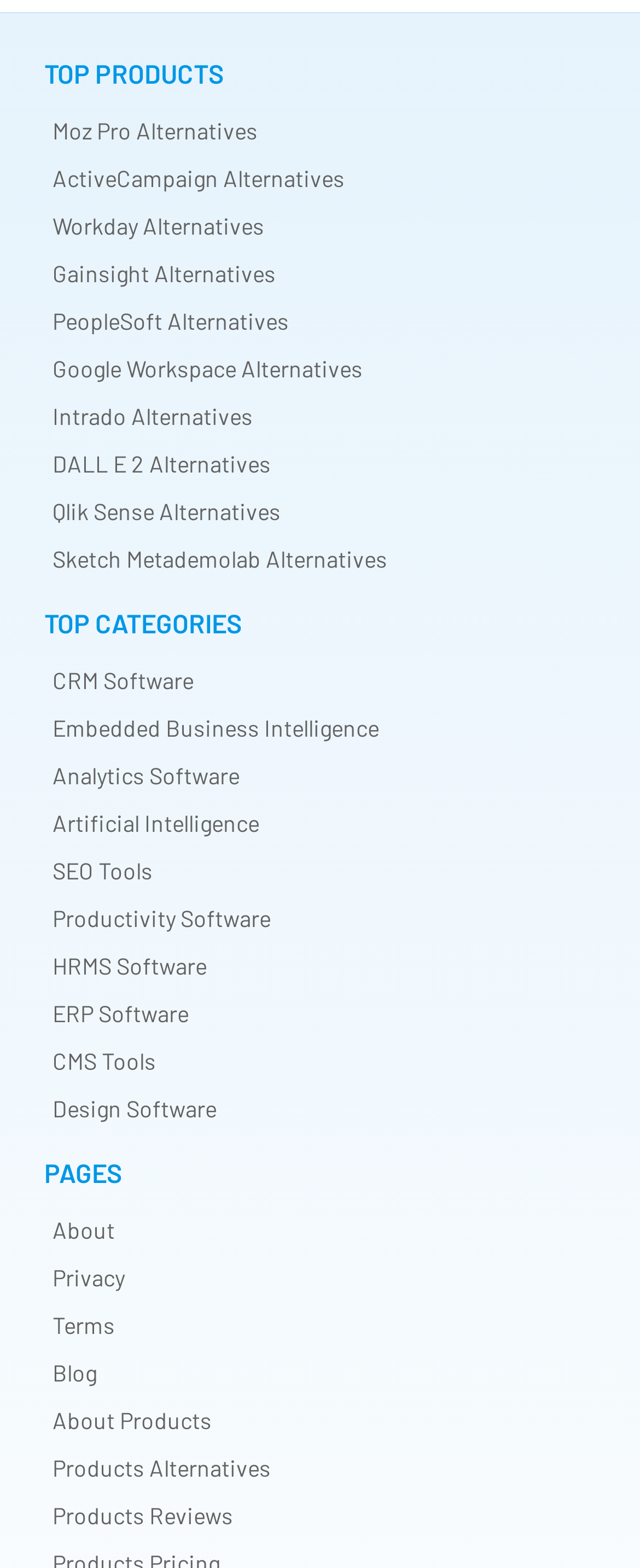How many categories are listed?
Please answer the question with a single word or phrase, referencing the image.

8